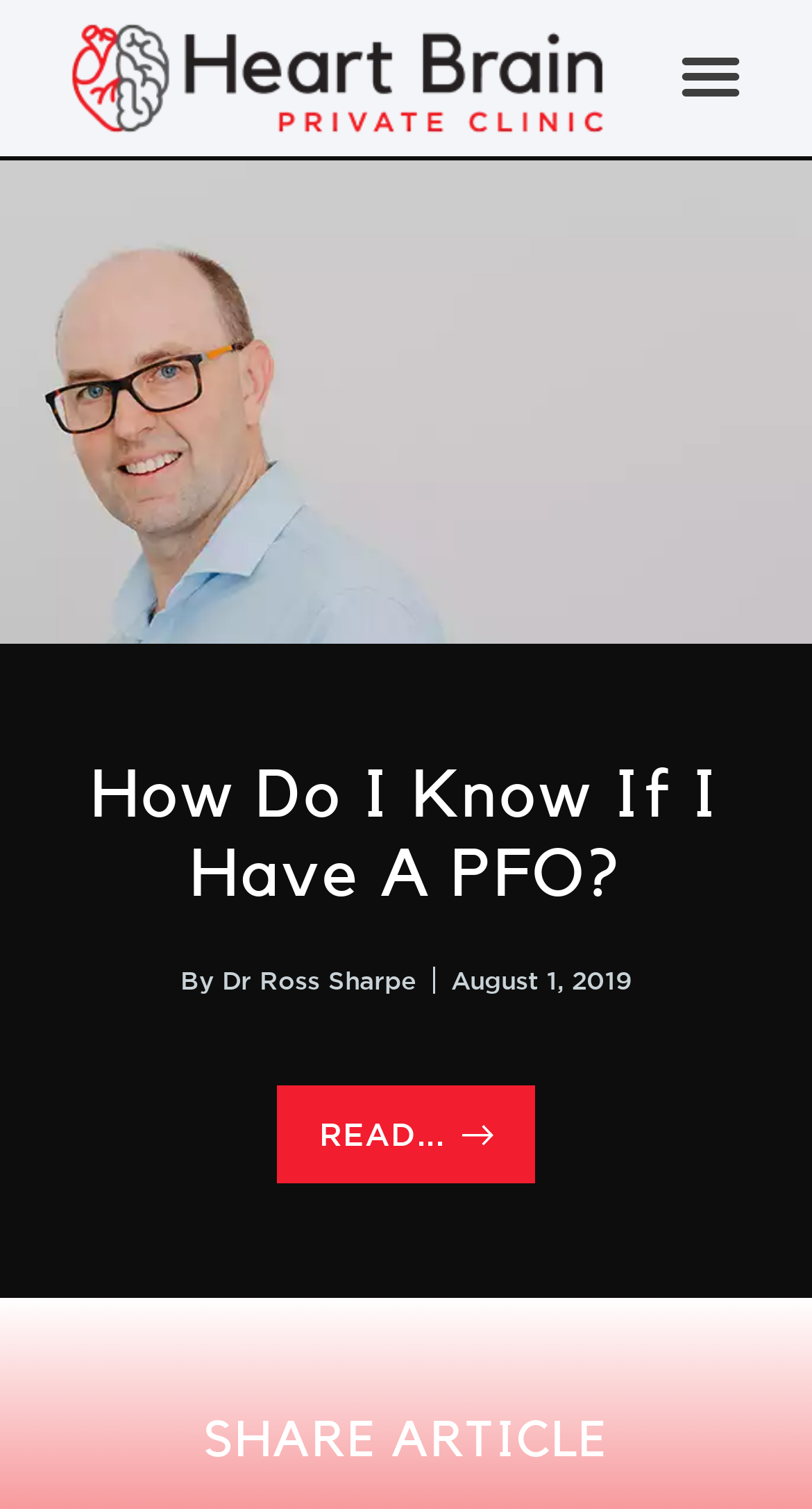Observe the image and answer the following question in detail: When was the article published?

The publication date can be found next to the author's name, which is 'August 1, 2019'.